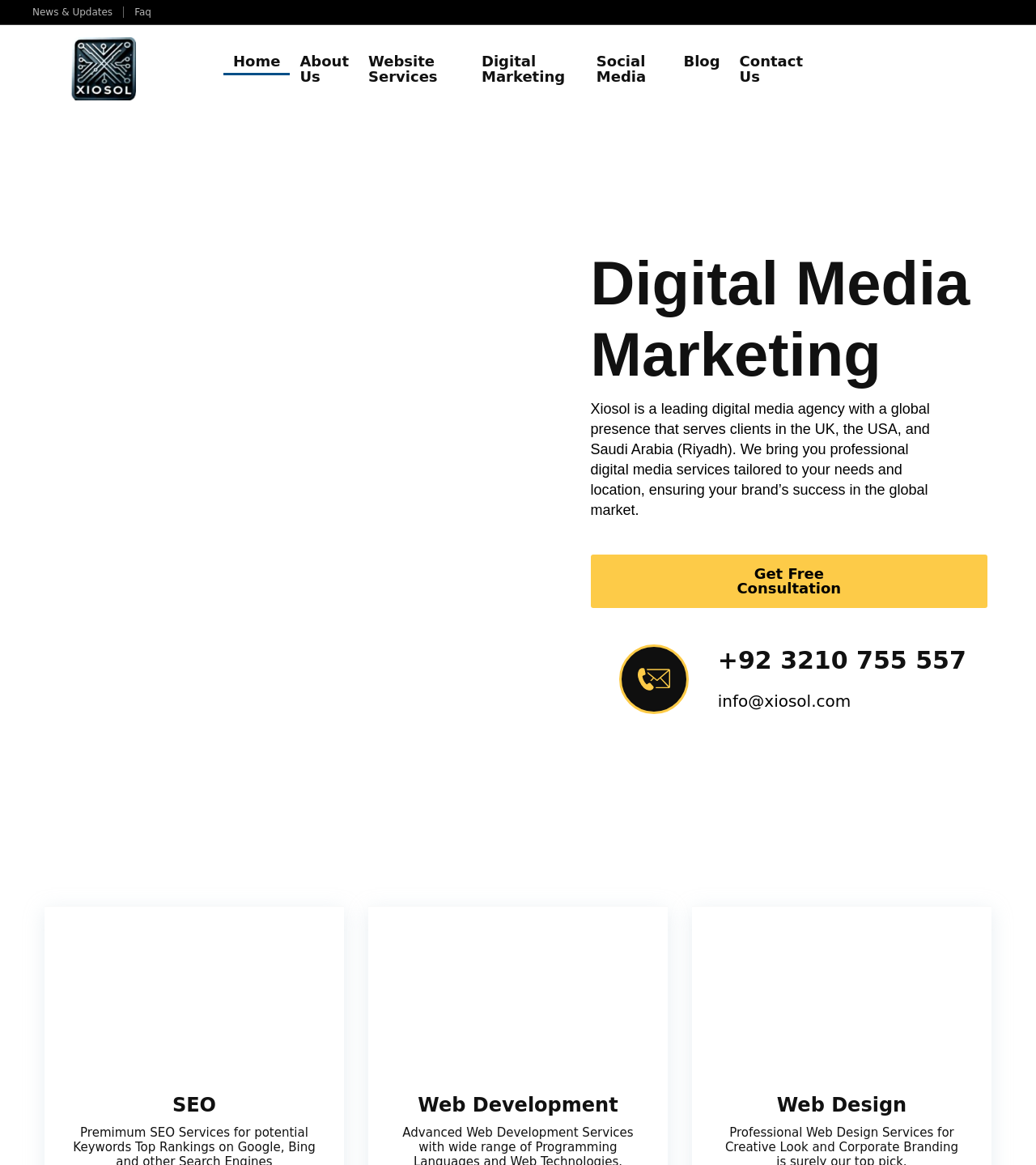Provide a one-word or short-phrase response to the question:
What services are mentioned at the bottom of the webpage?

SEO, Web Development, Web Design